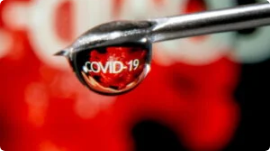Give a one-word or short-phrase answer to the following question: 
What emotion does the image evoke?

Hope